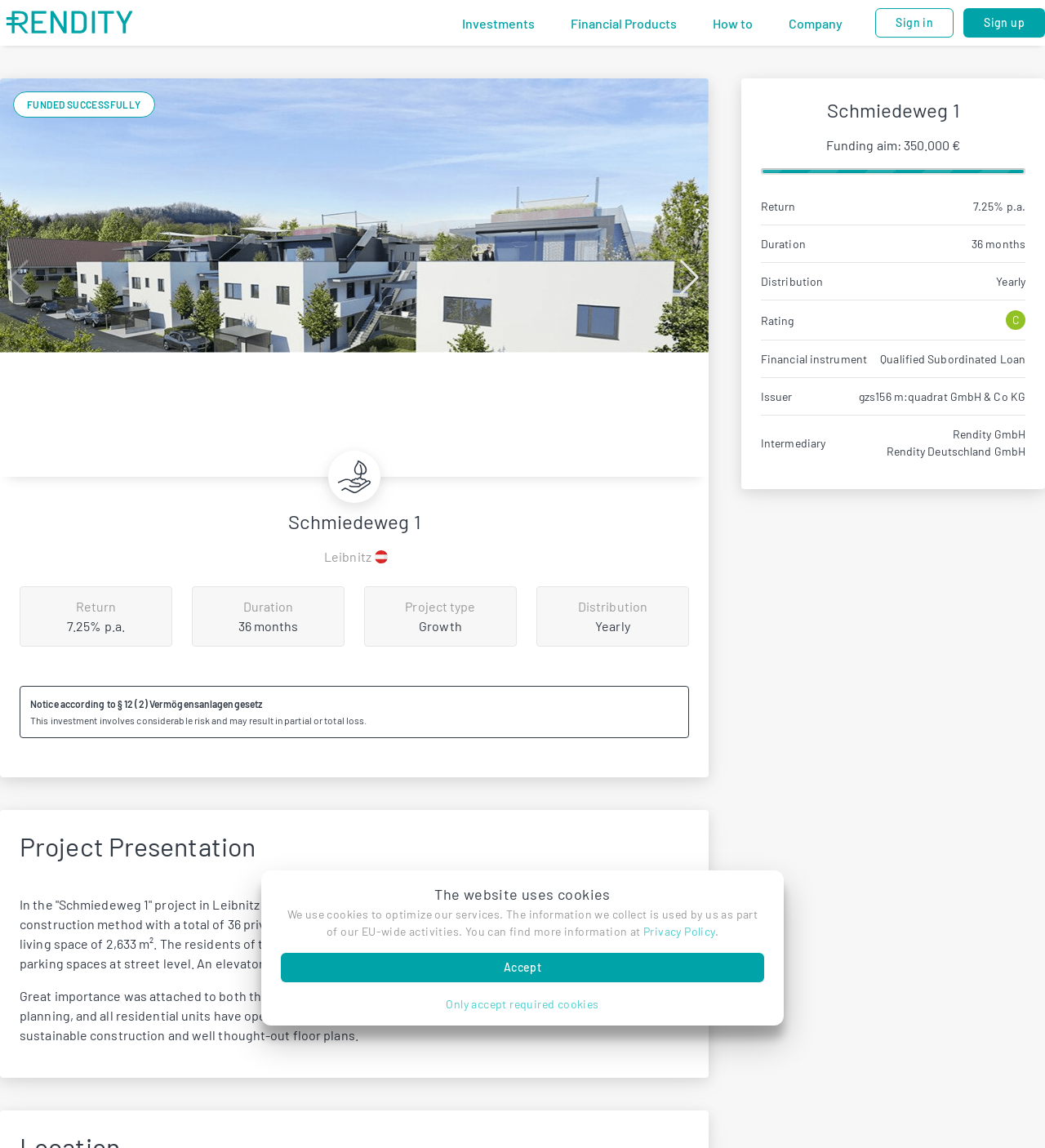Can you specify the bounding box coordinates of the area that needs to be clicked to fulfill the following instruction: "View Project Presentation"?

[0.019, 0.723, 0.659, 0.768]